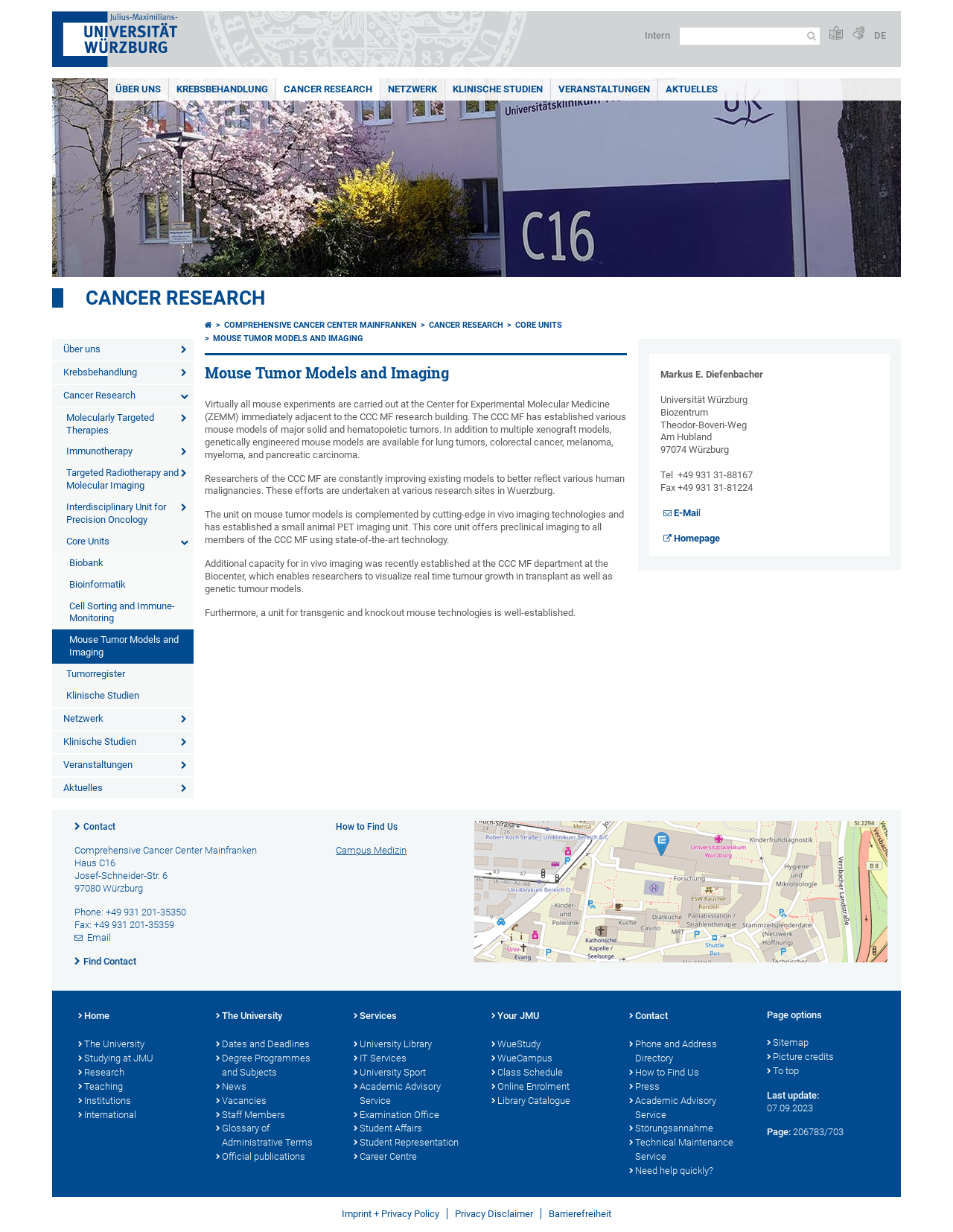Identify the bounding box coordinates for the UI element mentioned here: "Mouse Tumor Models and Imaging". Provide the coordinates as four float values between 0 and 1, i.e., [left, top, right, bottom].

[0.224, 0.271, 0.381, 0.279]